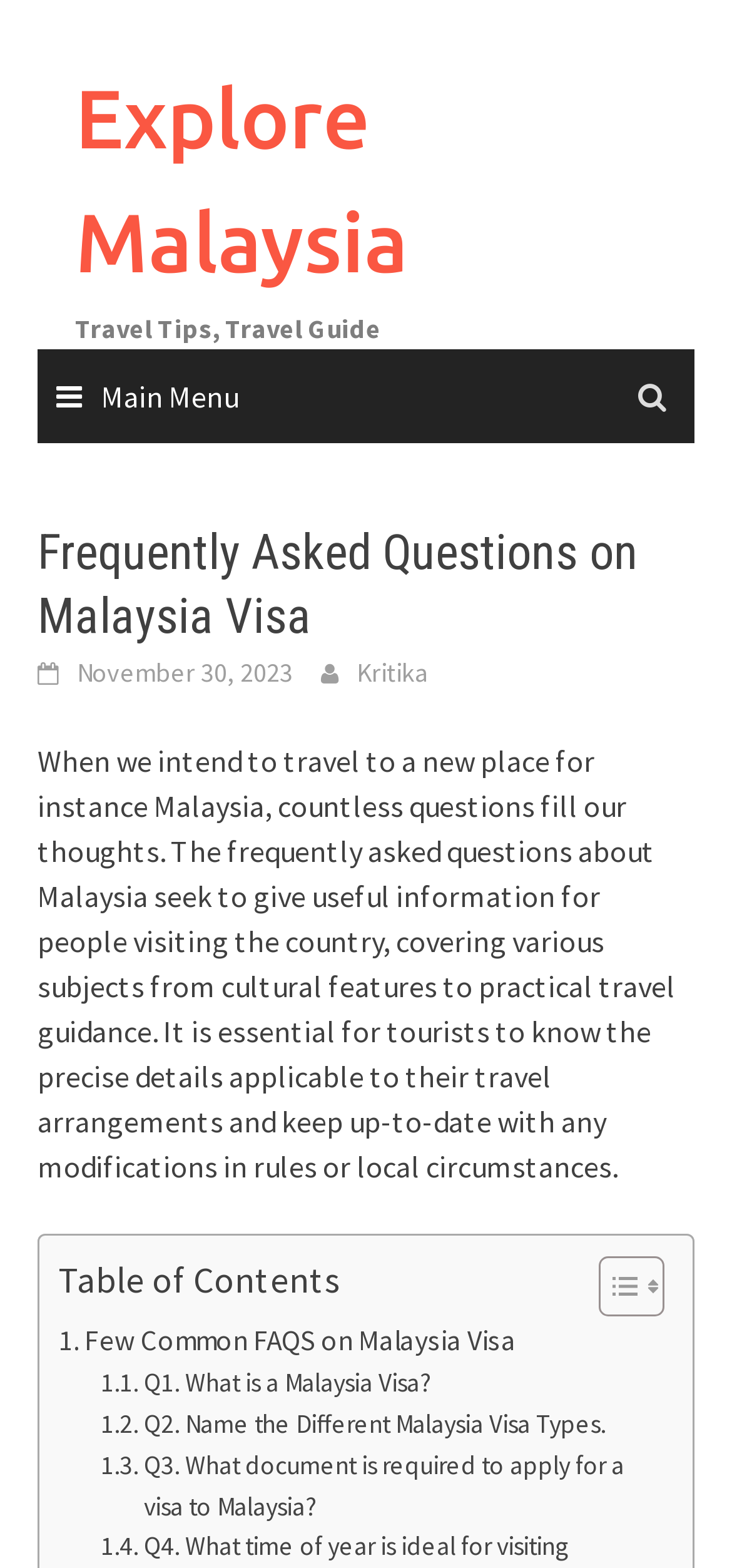Kindly determine the bounding box coordinates for the clickable area to achieve the given instruction: "Read Frequently Asked Questions on Malaysia Visa".

[0.051, 0.333, 0.949, 0.414]